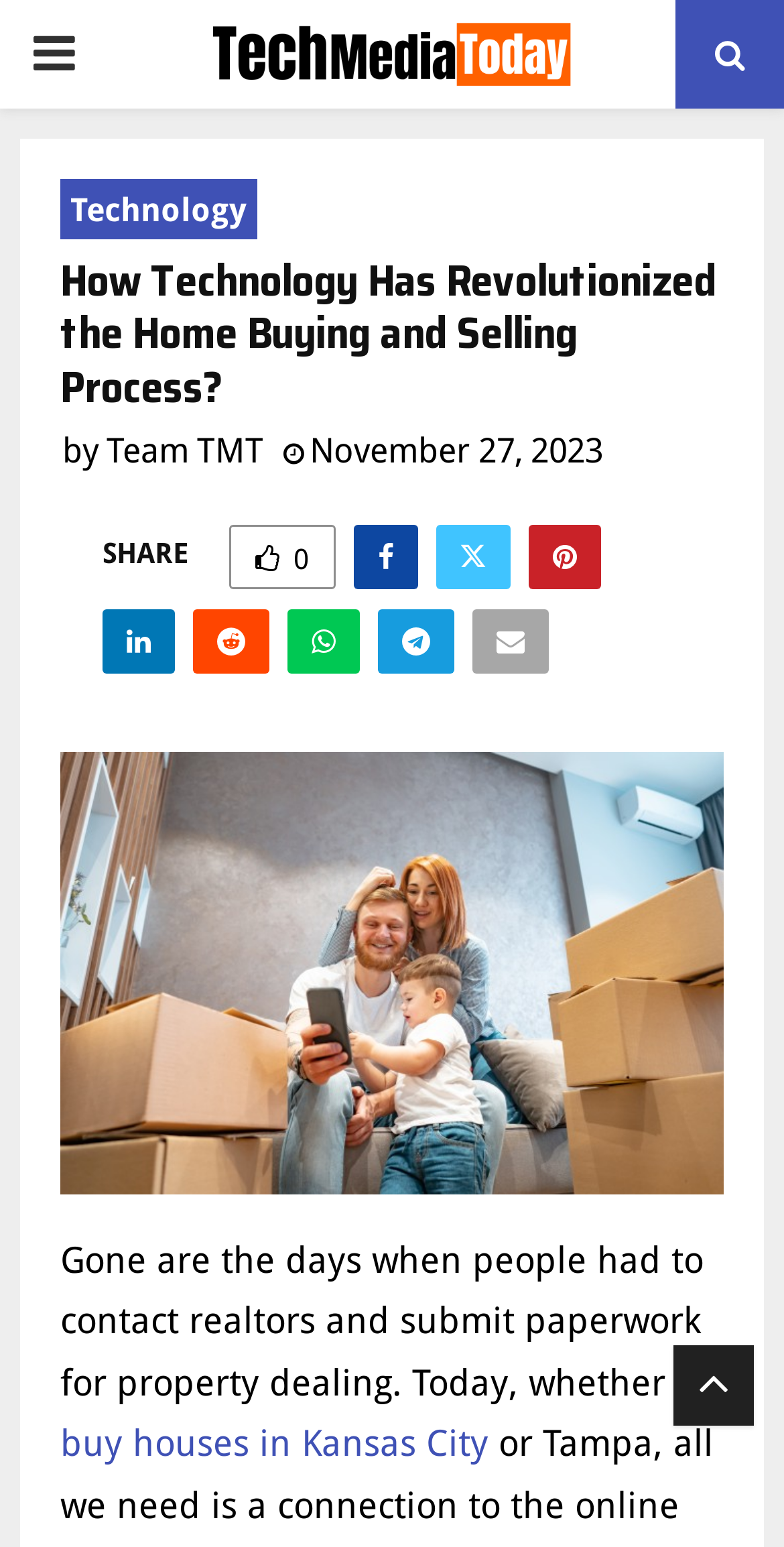Please give a short response to the question using one word or a phrase:
When was the article published?

November 27, 2023